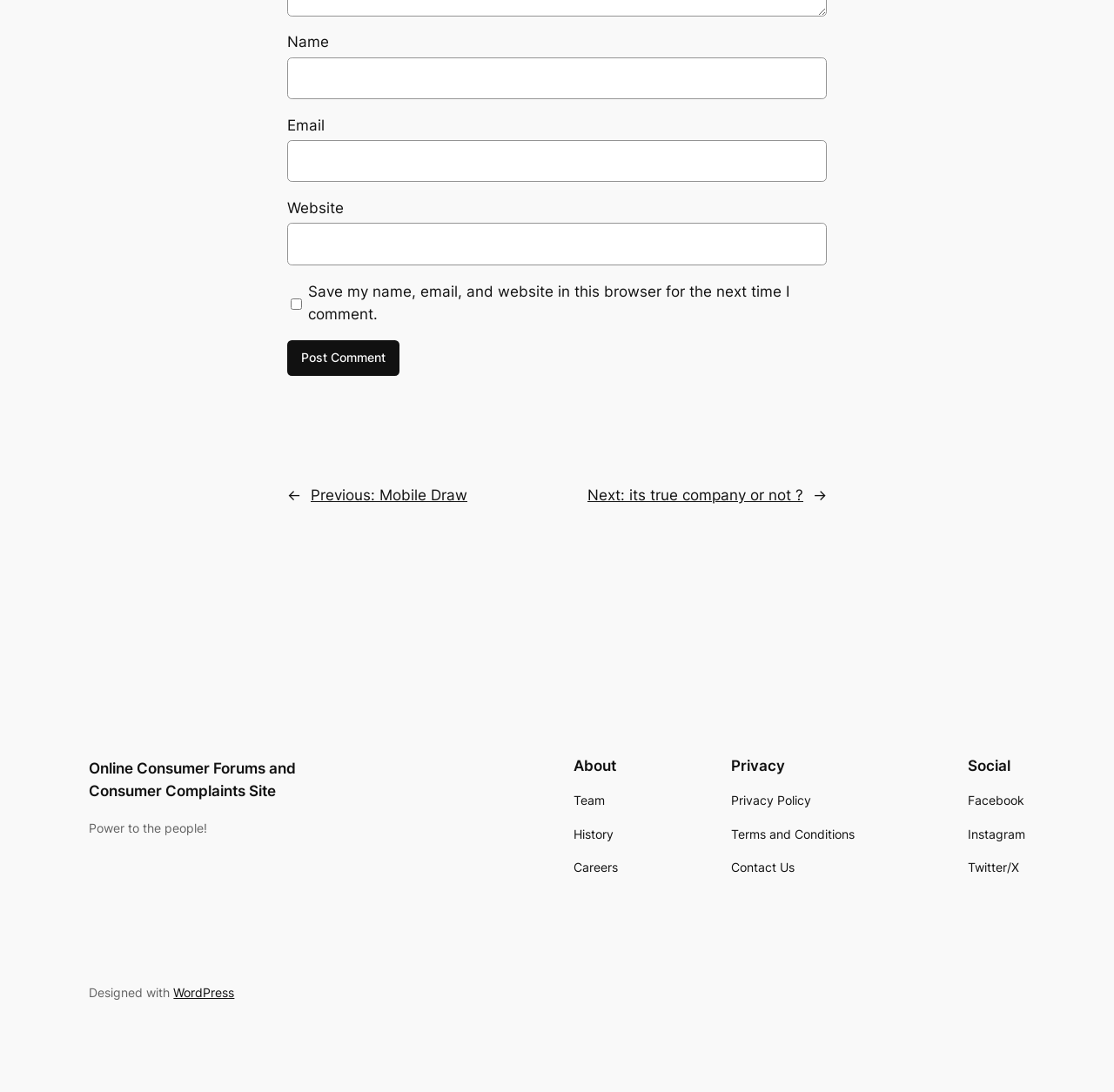What is the purpose of the form?
Look at the image and answer the question with a single word or phrase.

Commenting